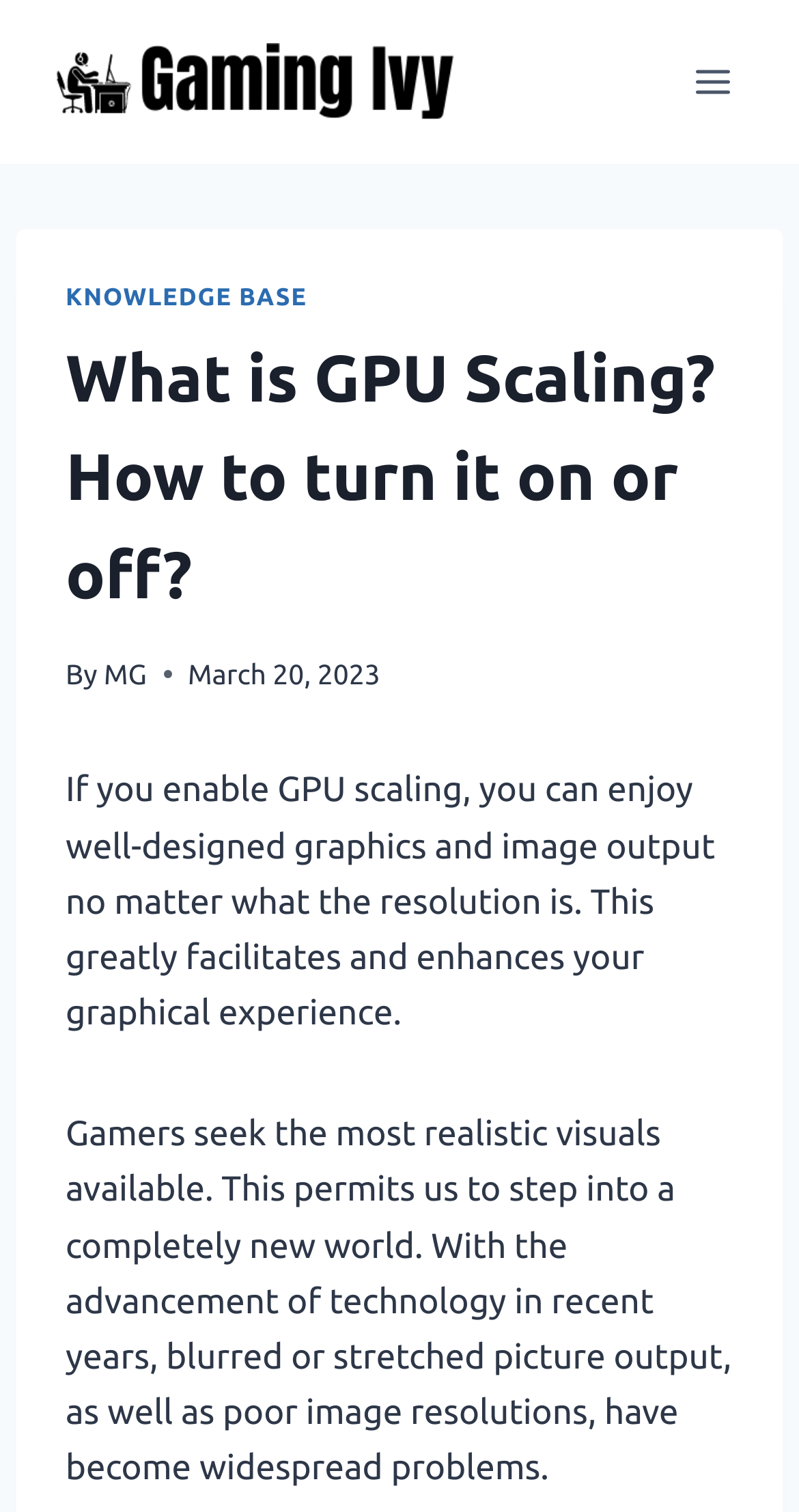What is the author's name?
Ensure your answer is thorough and detailed.

The author's name is mentioned in the webpage as 'MG', which is a link element located below the header.